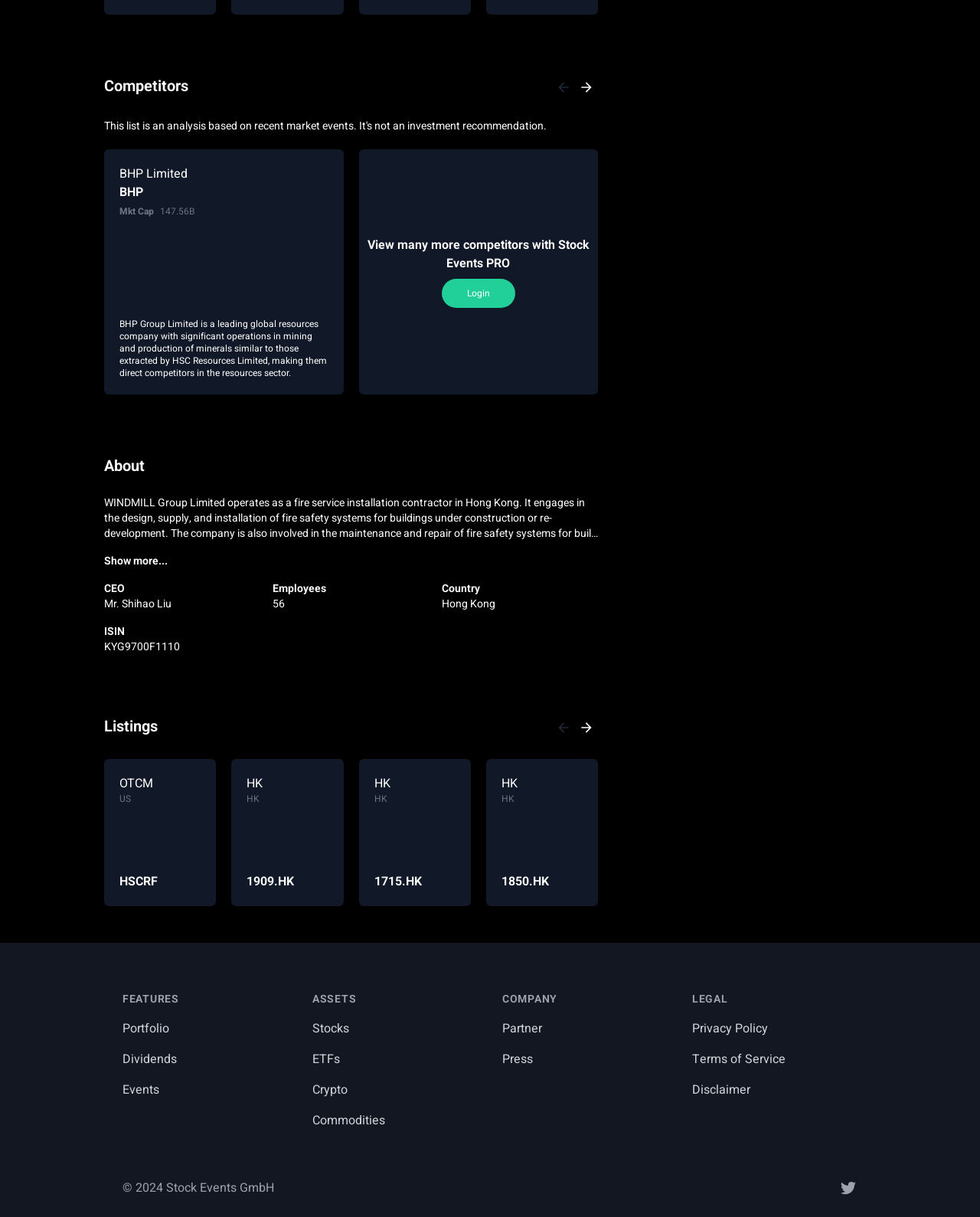Determine the bounding box coordinates of the region that needs to be clicked to achieve the task: "Login".

[0.451, 0.233, 0.526, 0.248]